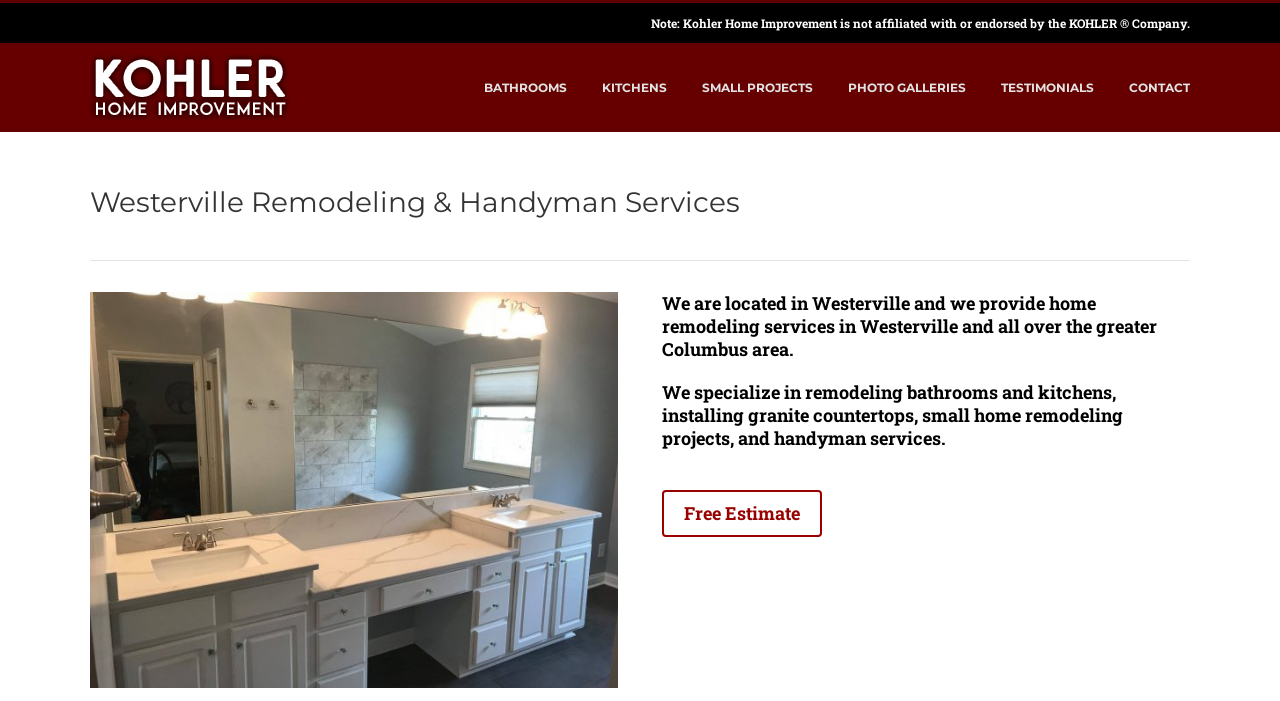Please provide a detailed answer to the question below by examining the image:
What can be requested from Kohler Home Improvement?

The webpage has a link 'Free Estimate' which implies that users can request a free estimate from Kohler Home Improvement.